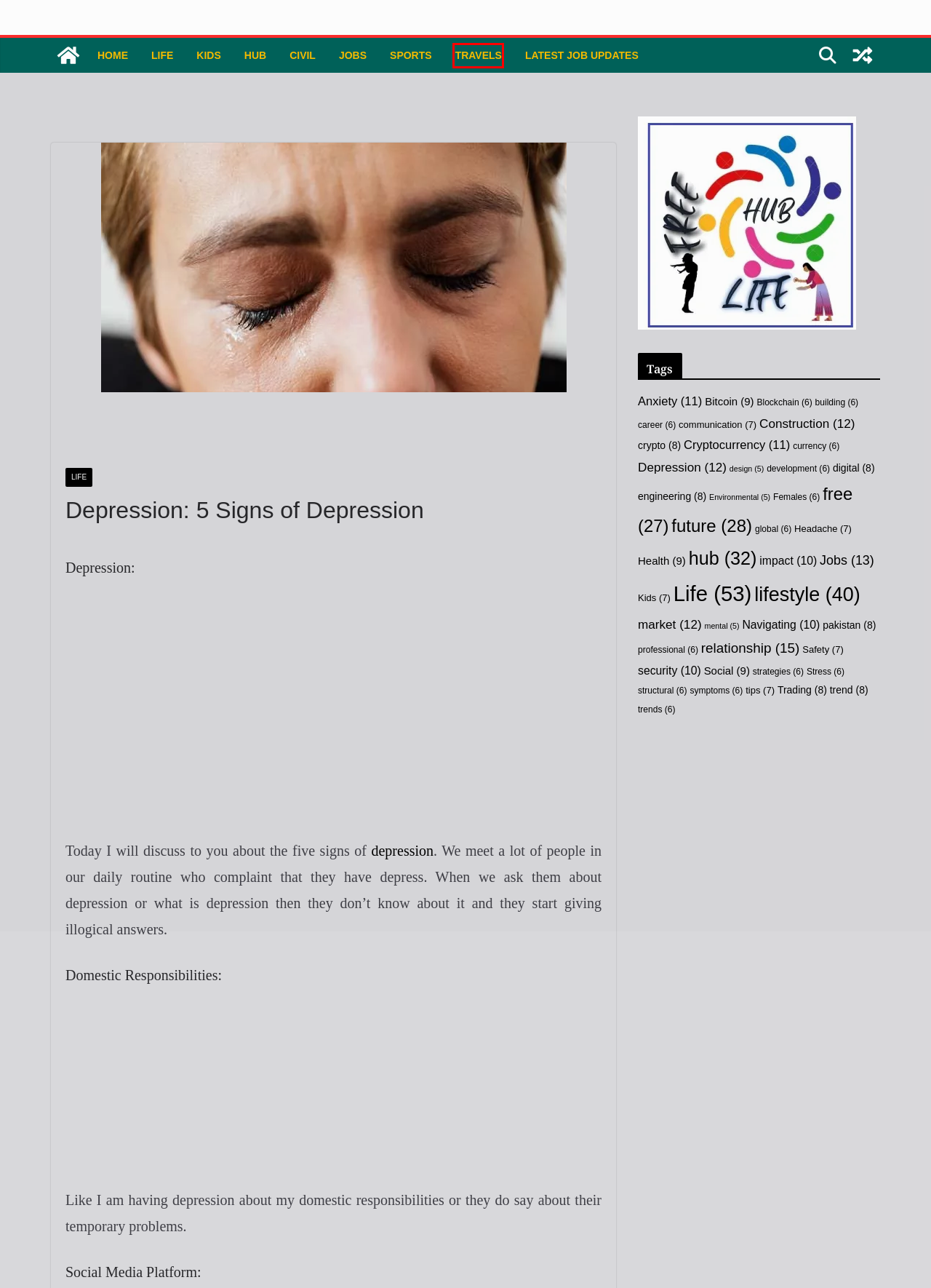You have been given a screenshot of a webpage with a red bounding box around a UI element. Select the most appropriate webpage description for the new webpage that appears after clicking the element within the red bounding box. The choices are:
A. Free Life Hub, When No One Else Is Around. - Free Life Hub
B. digital Archives - Free Life Hub, When No One Else Is Around.
C. market Archives - Free Life Hub, When No One Else Is Around.
D. Travels Archives - Free Life Hub, When No One Else Is Around.
E. Headache Archives - Free Life Hub, When No One Else Is Around.
F. Hub Archives - Free Life Hub, When No One Else Is Around.
G. Stress Archives - Free Life Hub, When No One Else Is Around.
H. design Archives - Free Life Hub, When No One Else Is Around.

D